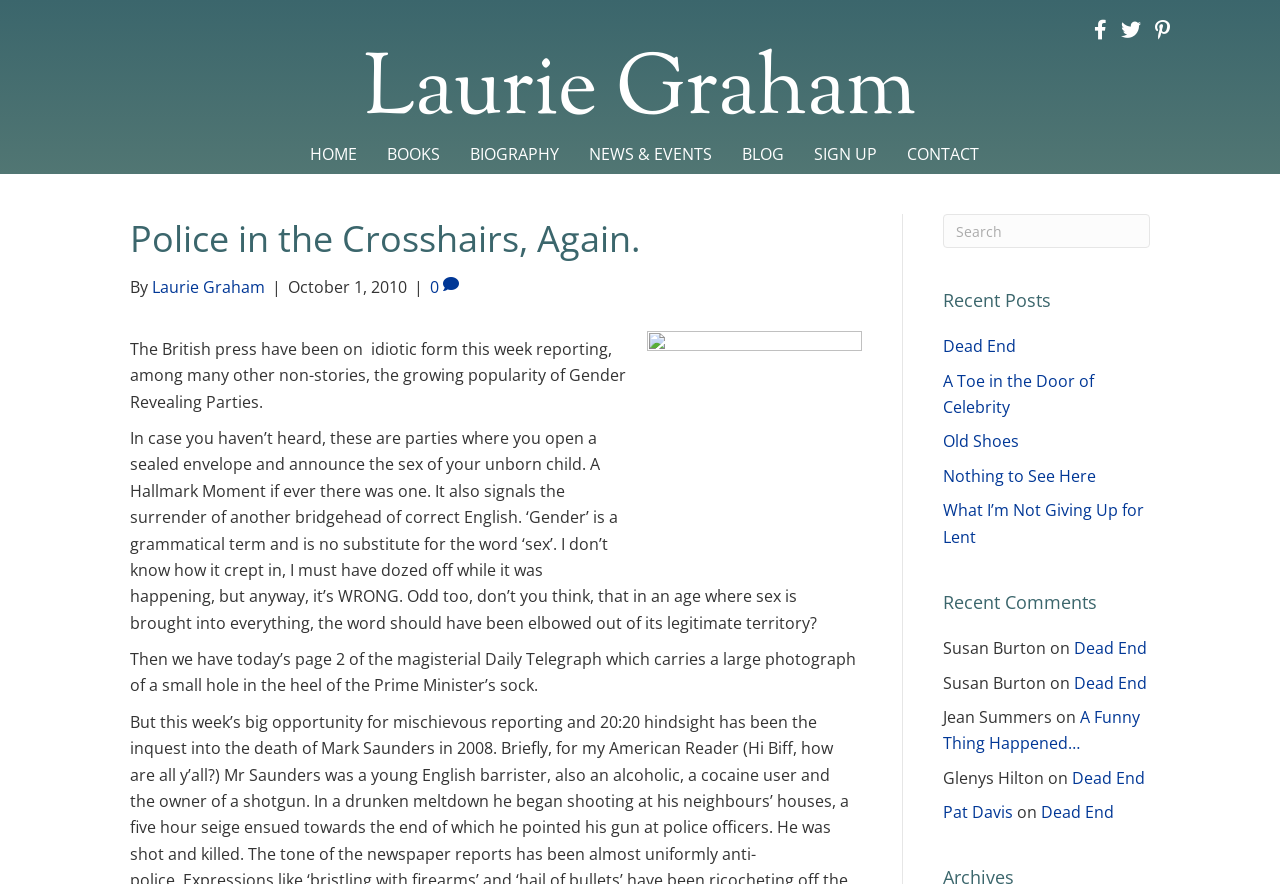Use the details in the image to answer the question thoroughly: 
How many recent posts are listed?

The recent posts are listed in a section located at the right side of the webpage. By counting the number of link elements within this section, we can see that there are 5 recent posts listed.